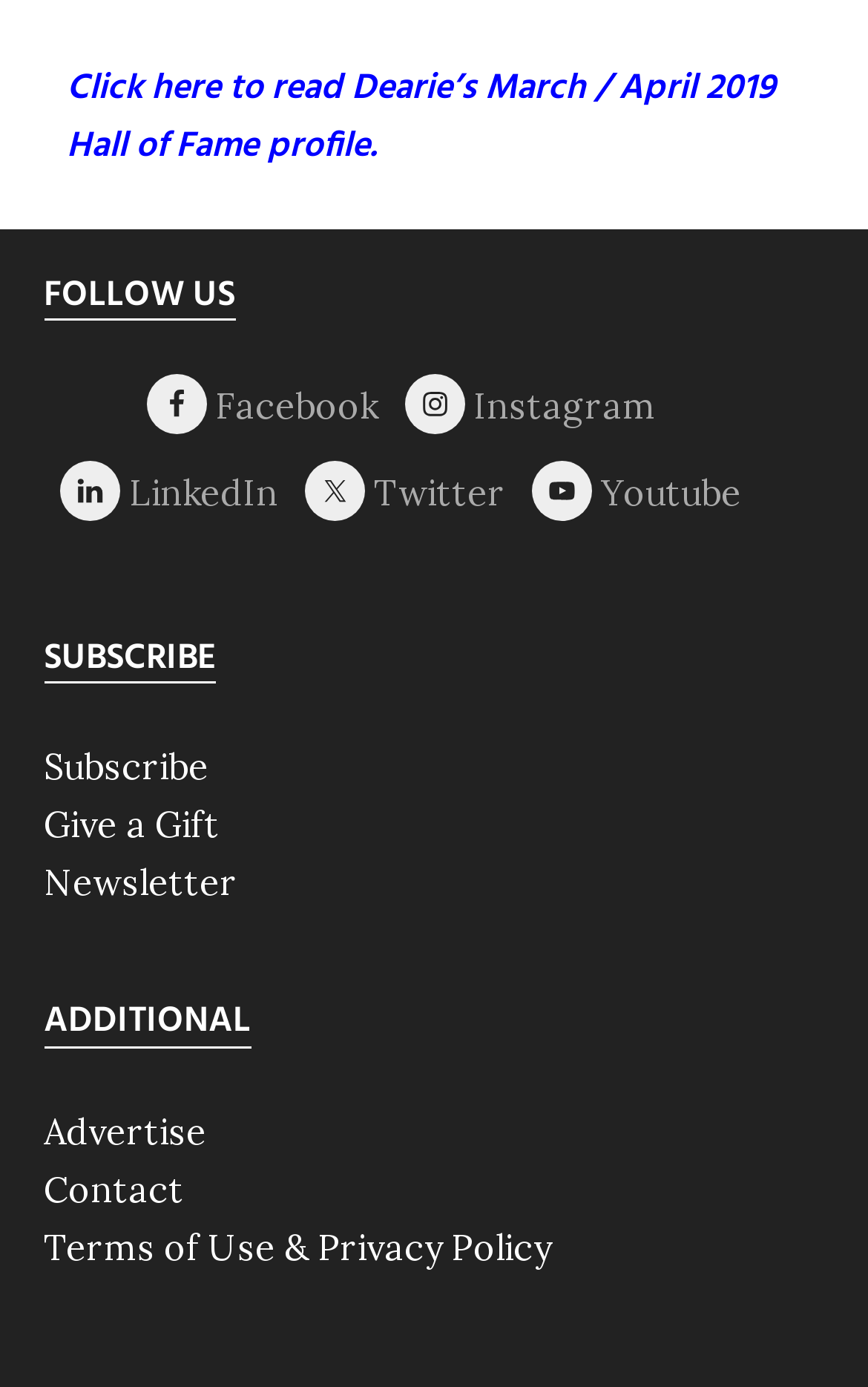Pinpoint the bounding box coordinates of the clickable element needed to complete the instruction: "Follow us on Facebook". The coordinates should be provided as four float numbers between 0 and 1: [left, top, right, bottom].

[0.168, 0.27, 0.237, 0.313]